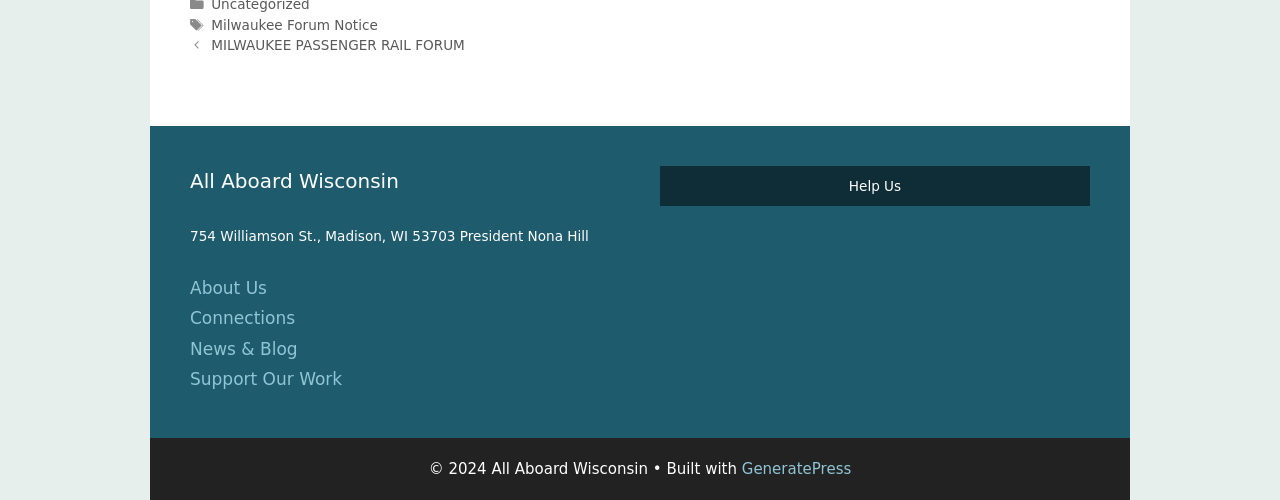Find the bounding box coordinates of the area that needs to be clicked in order to achieve the following instruction: "Read about news and blog". The coordinates should be specified as four float numbers between 0 and 1, i.e., [left, top, right, bottom].

[0.148, 0.678, 0.232, 0.718]